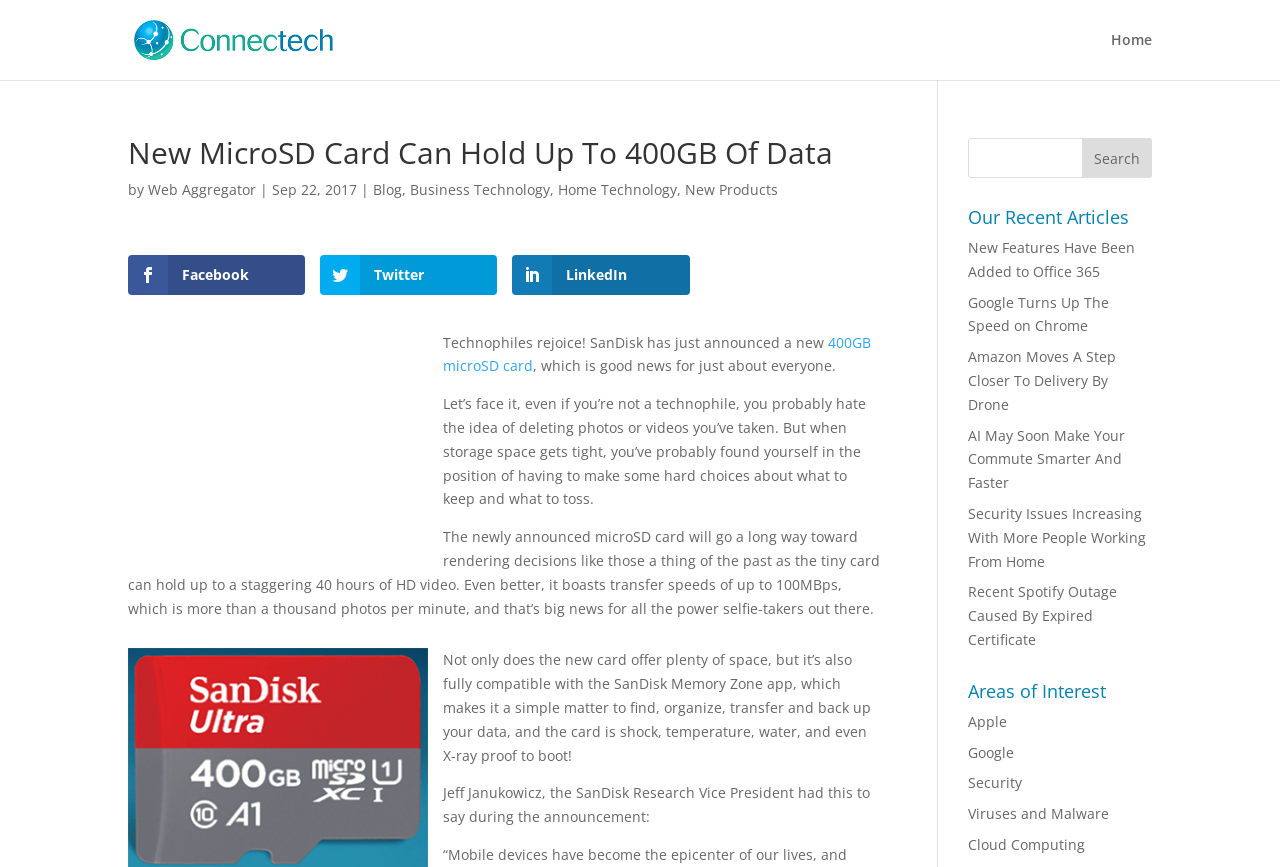What is the name of the app that makes it easy to find, organize, transfer and back up data?
Look at the screenshot and respond with a single word or phrase.

SanDisk Memory Zone app